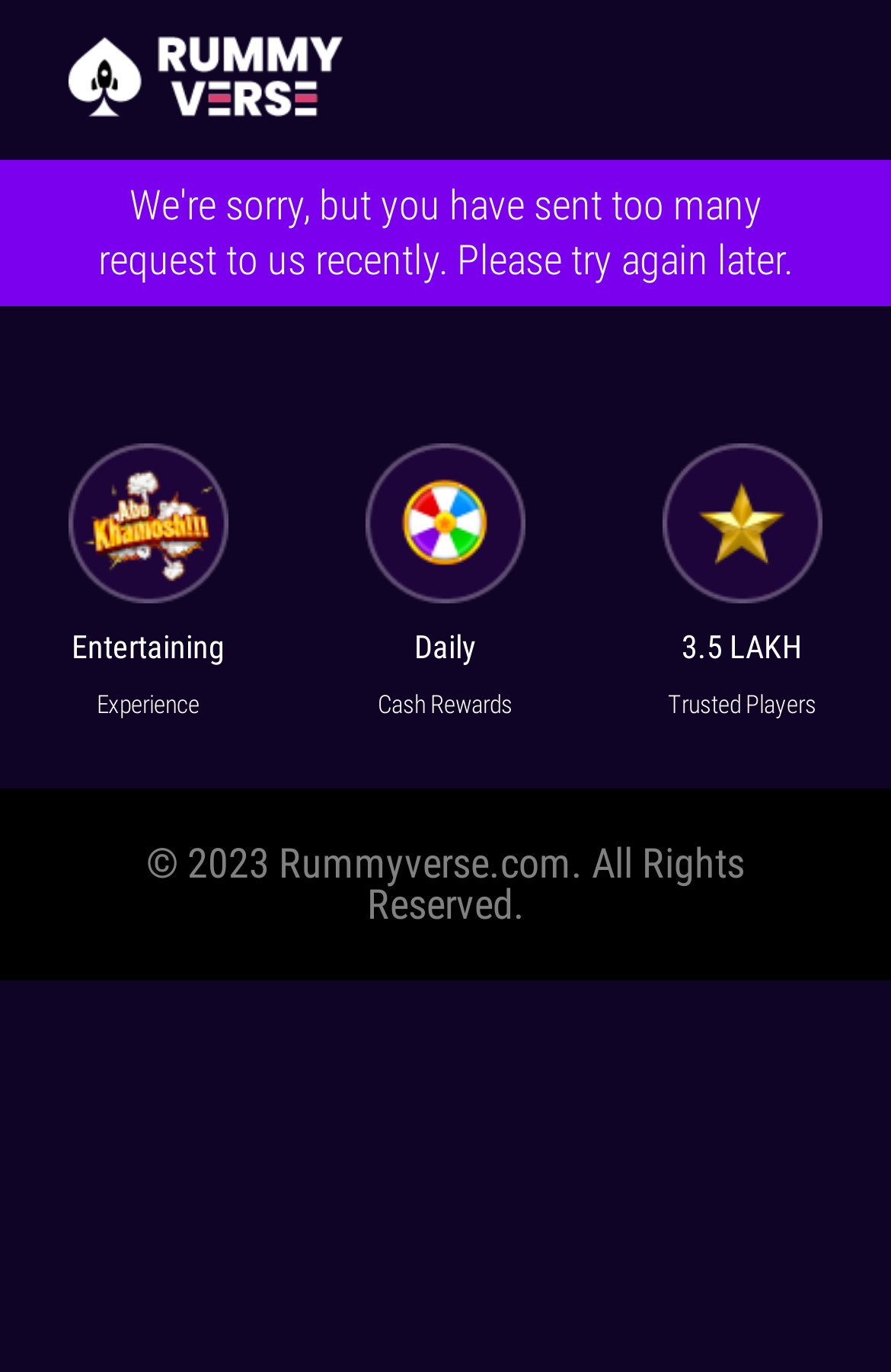Locate the bounding box coordinates of the UI element described by: "alt="logo"". Provide the coordinates as four float numbers between 0 and 1, formatted as [left, top, right, bottom].

[0.077, 0.059, 0.423, 0.091]